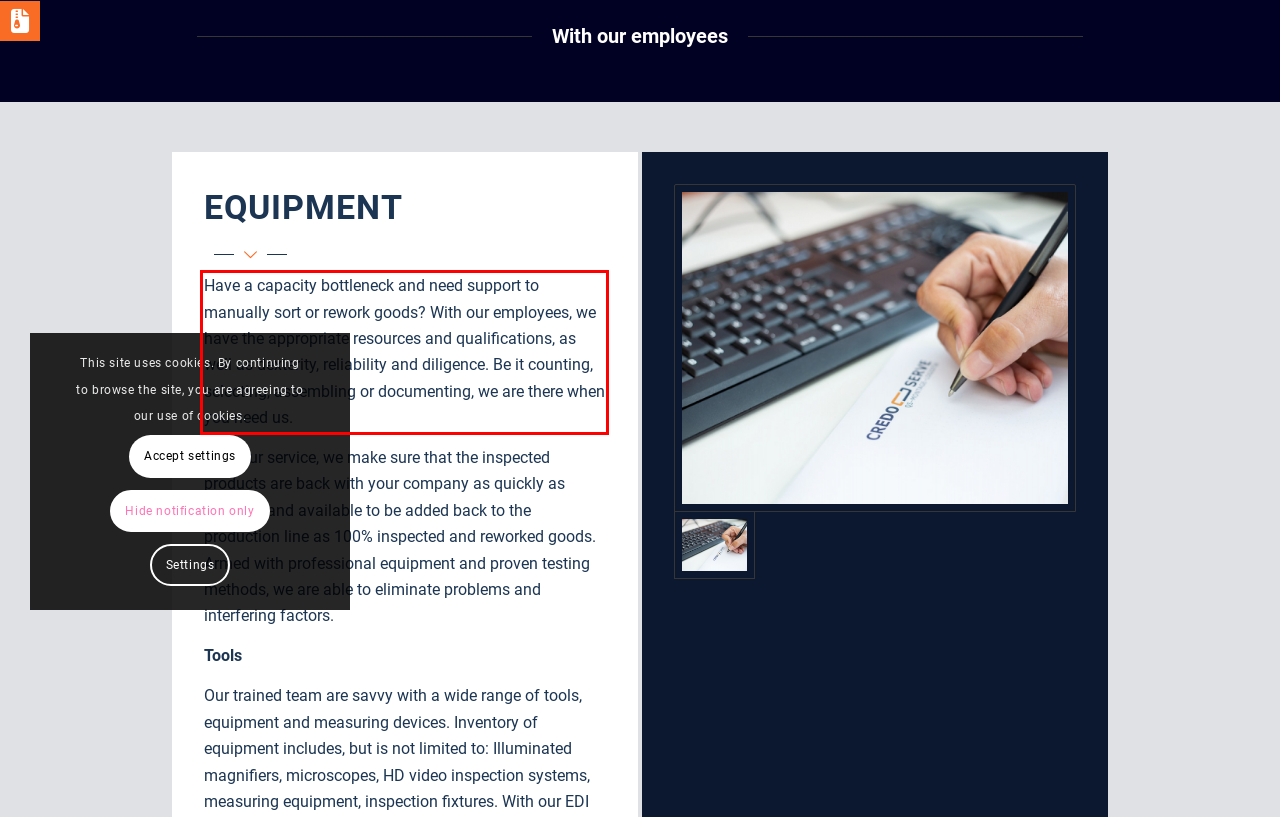Inspect the webpage screenshot that has a red bounding box and use OCR technology to read and display the text inside the red bounding box.

Have a capacity bottleneck and need support to manually sort or rework goods? With our employees, we have the appropriate resources and qualifications, as well as dexterity, reliability and diligence. Be it counting, selecting, assembling or documenting, we are there when you need us.